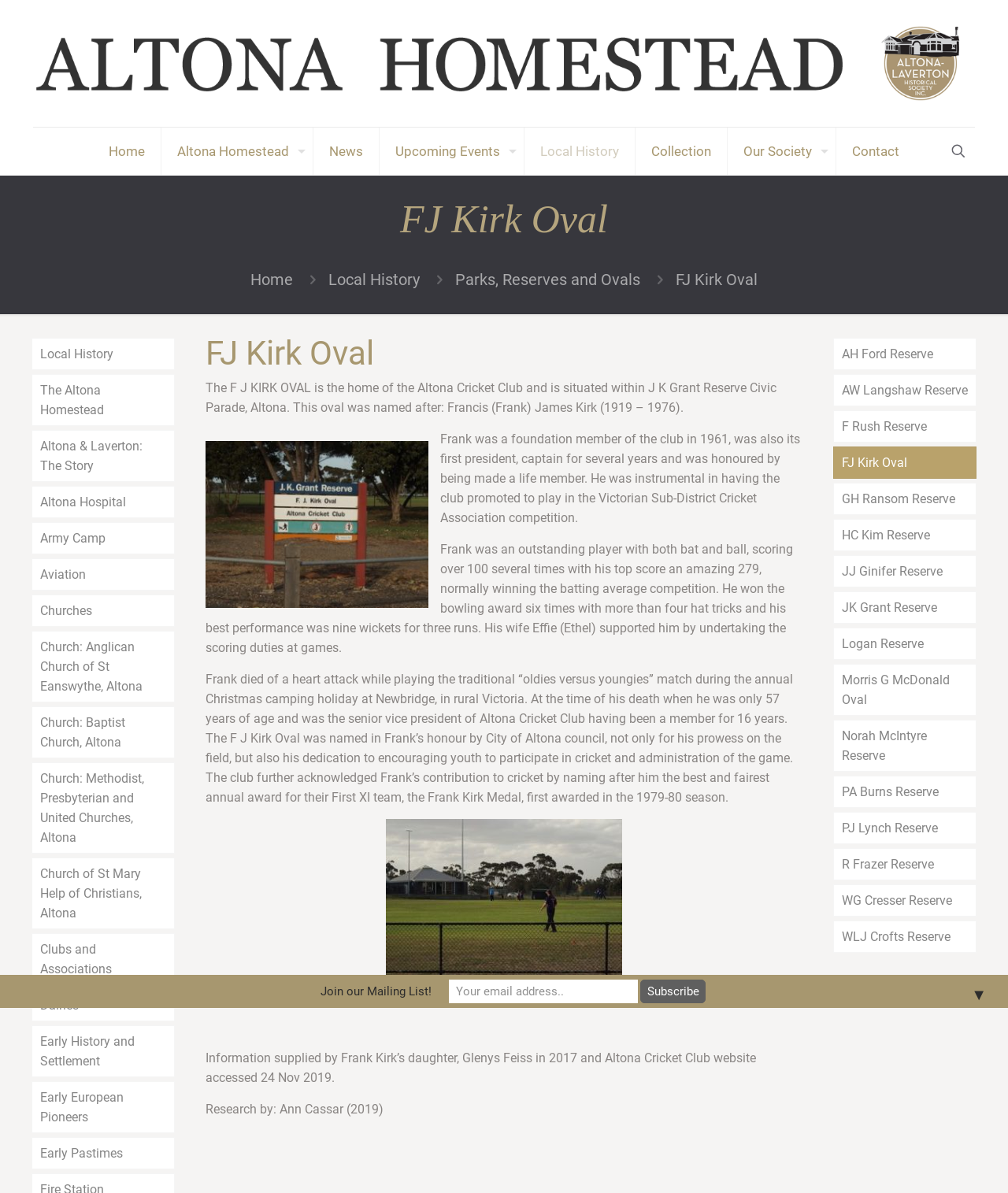Given the element description "Early History and Settlement", identify the bounding box of the corresponding UI element.

[0.031, 0.859, 0.174, 0.903]